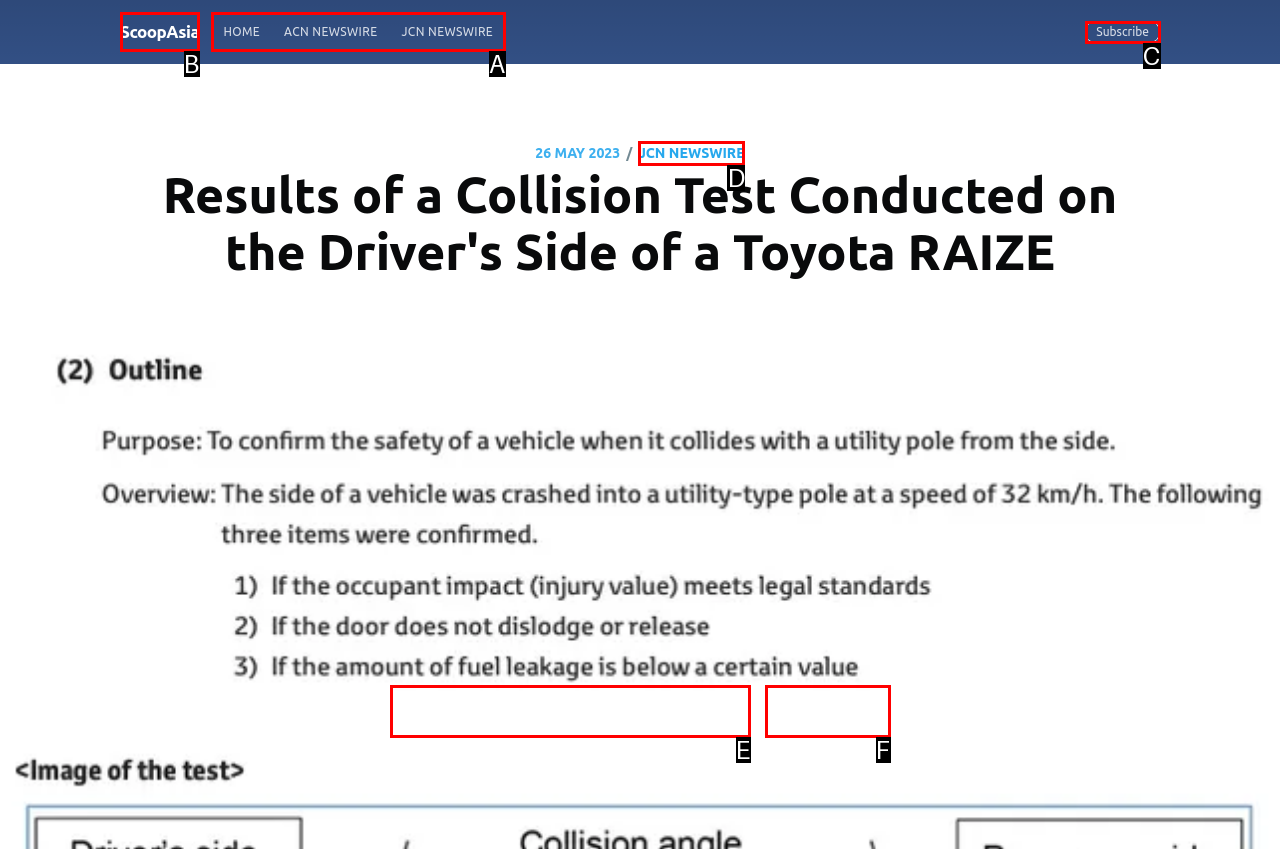Choose the option that best matches the description: Home ACN Newswire JCN Newswire
Indicate the letter of the matching option directly.

A